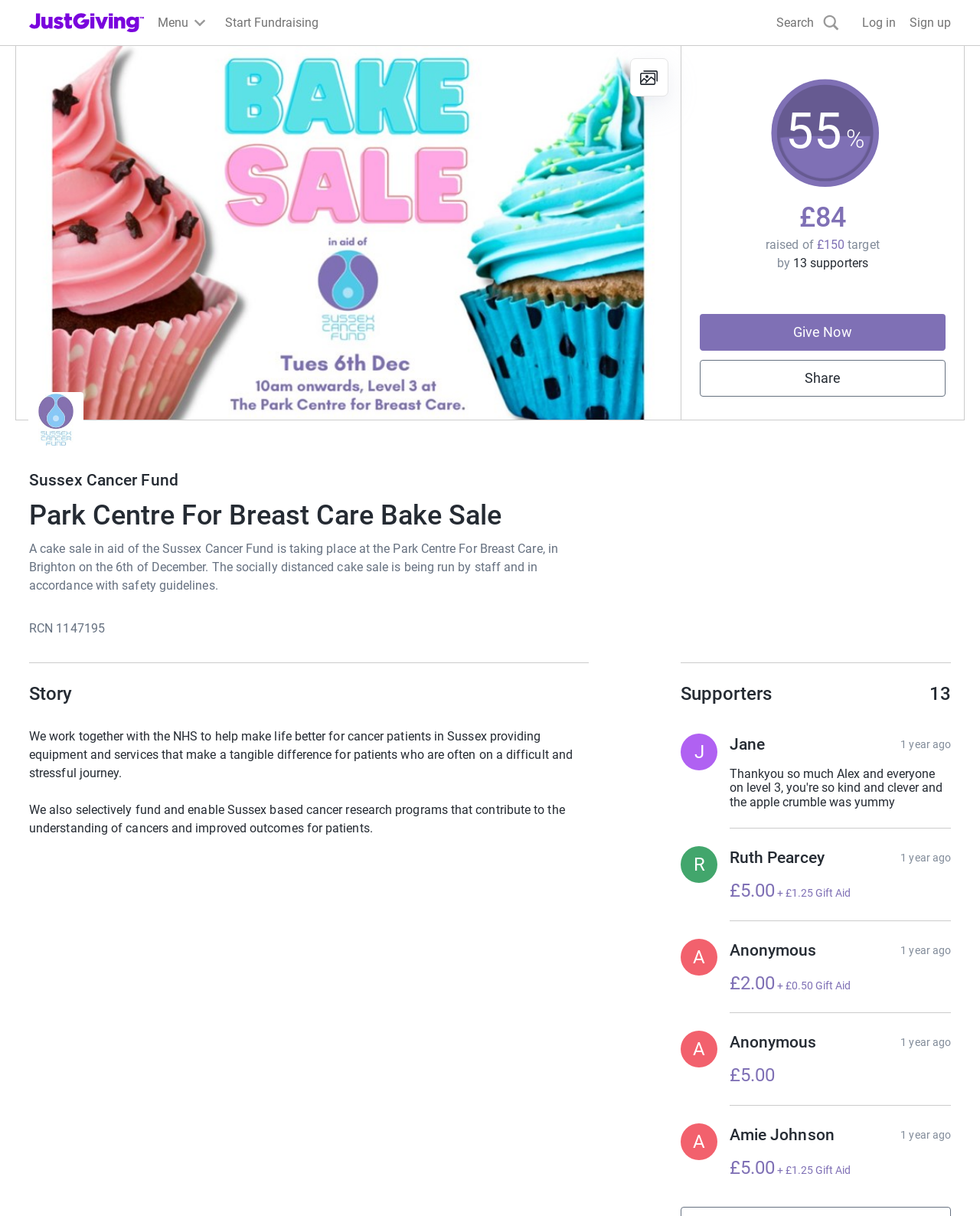Please look at the image and answer the question with a detailed explanation: What is the name of the event?

I found the answer by looking at the heading element with the text 'Park Centre For Breast Care Bake Sale' which is a prominent element on the webpage, indicating that it is the name of the event.